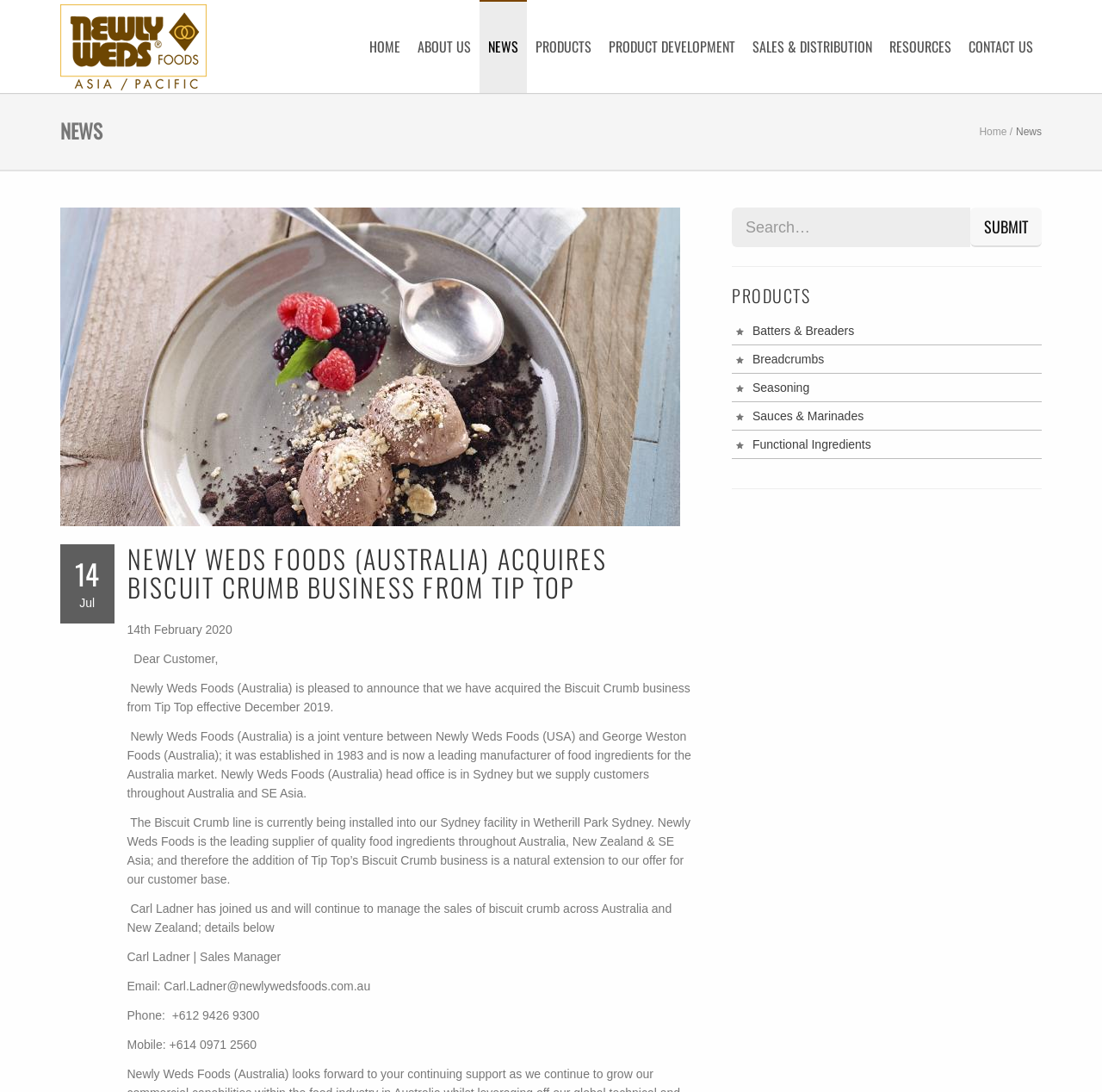Could you provide the bounding box coordinates for the portion of the screen to click to complete this instruction: "View NEWS page"?

[0.435, 0.0, 0.478, 0.085]